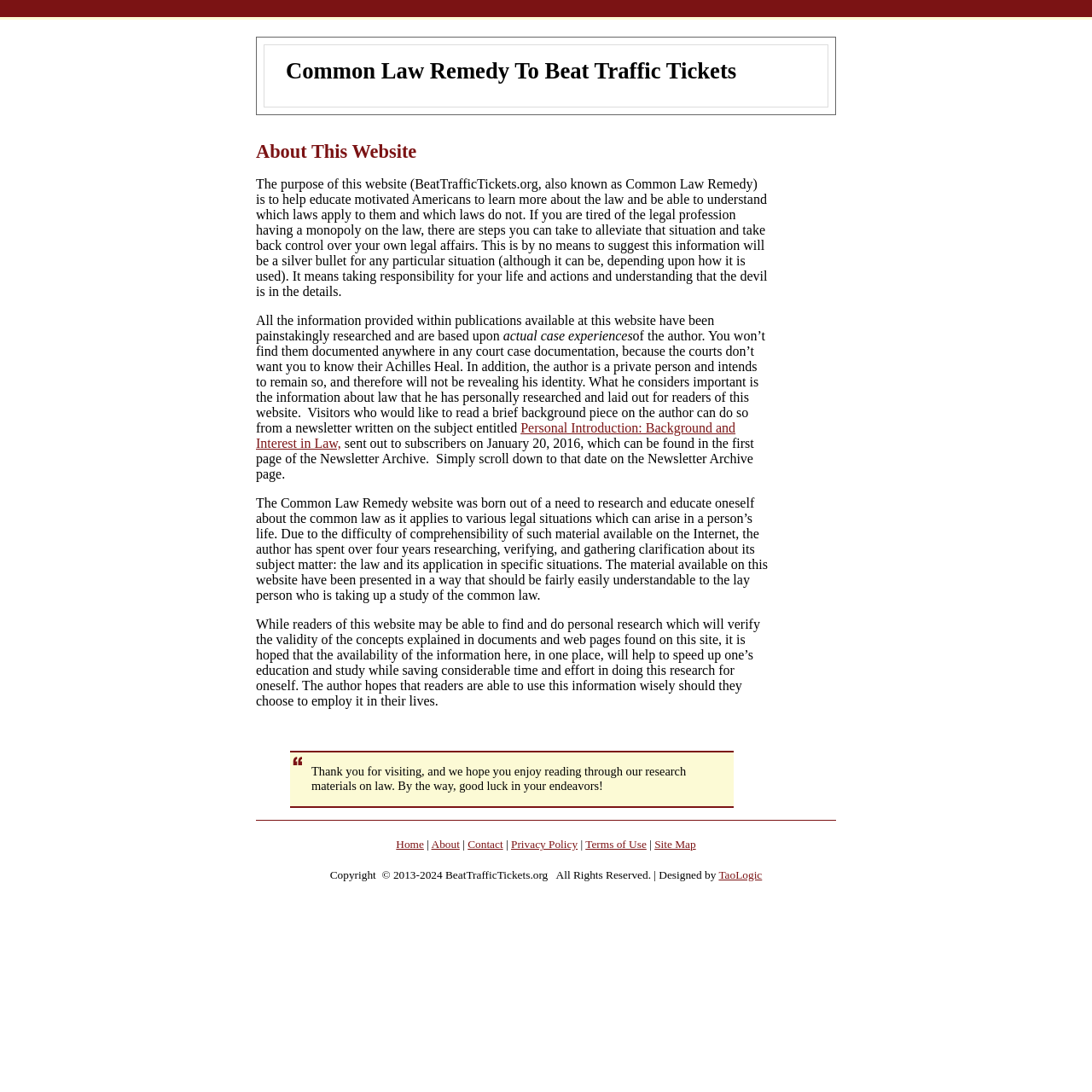Analyze the image and deliver a detailed answer to the question: Who is the author of the website?

The author of the website is a private person who intends to remain so, and therefore will not be revealing his identity, as mentioned in the 'About This Website' section.